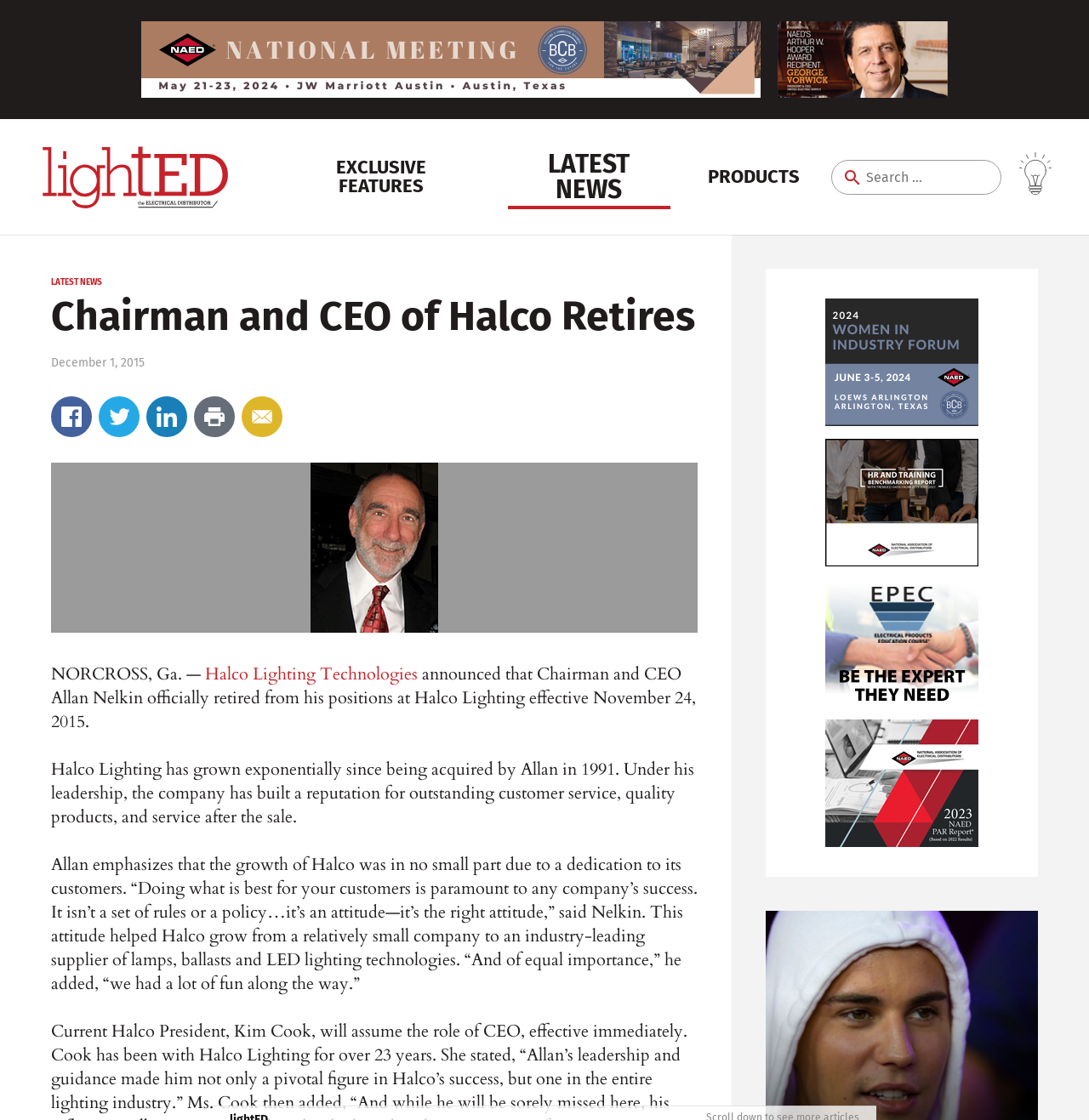Provide the bounding box coordinates of the HTML element this sentence describes: "December 1, 2015July 19, 2017".

[0.047, 0.318, 0.133, 0.331]